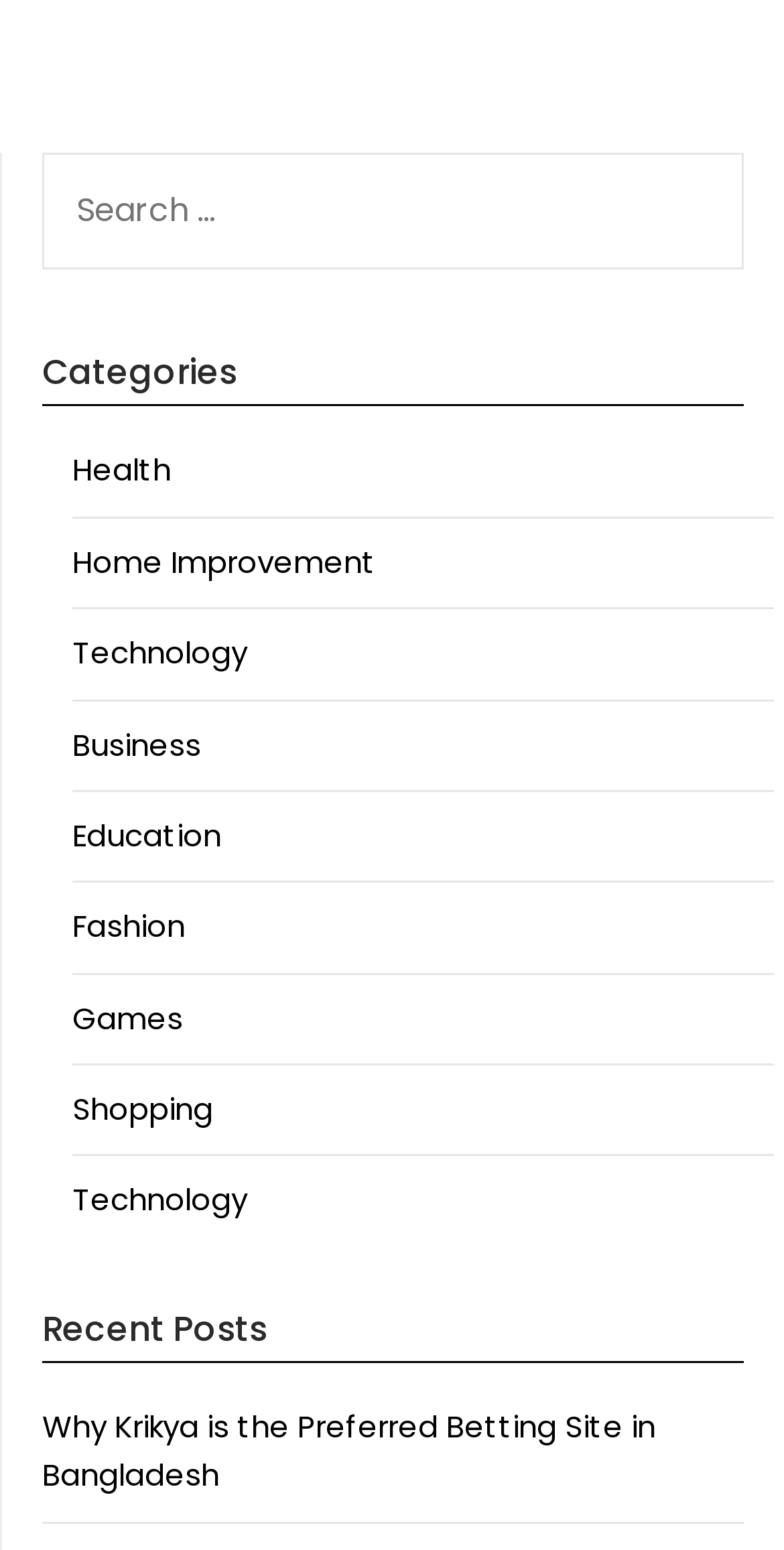What is the function of the links under the 'Categories' heading? Please answer the question using a single word or phrase based on the image.

Navigate to category pages